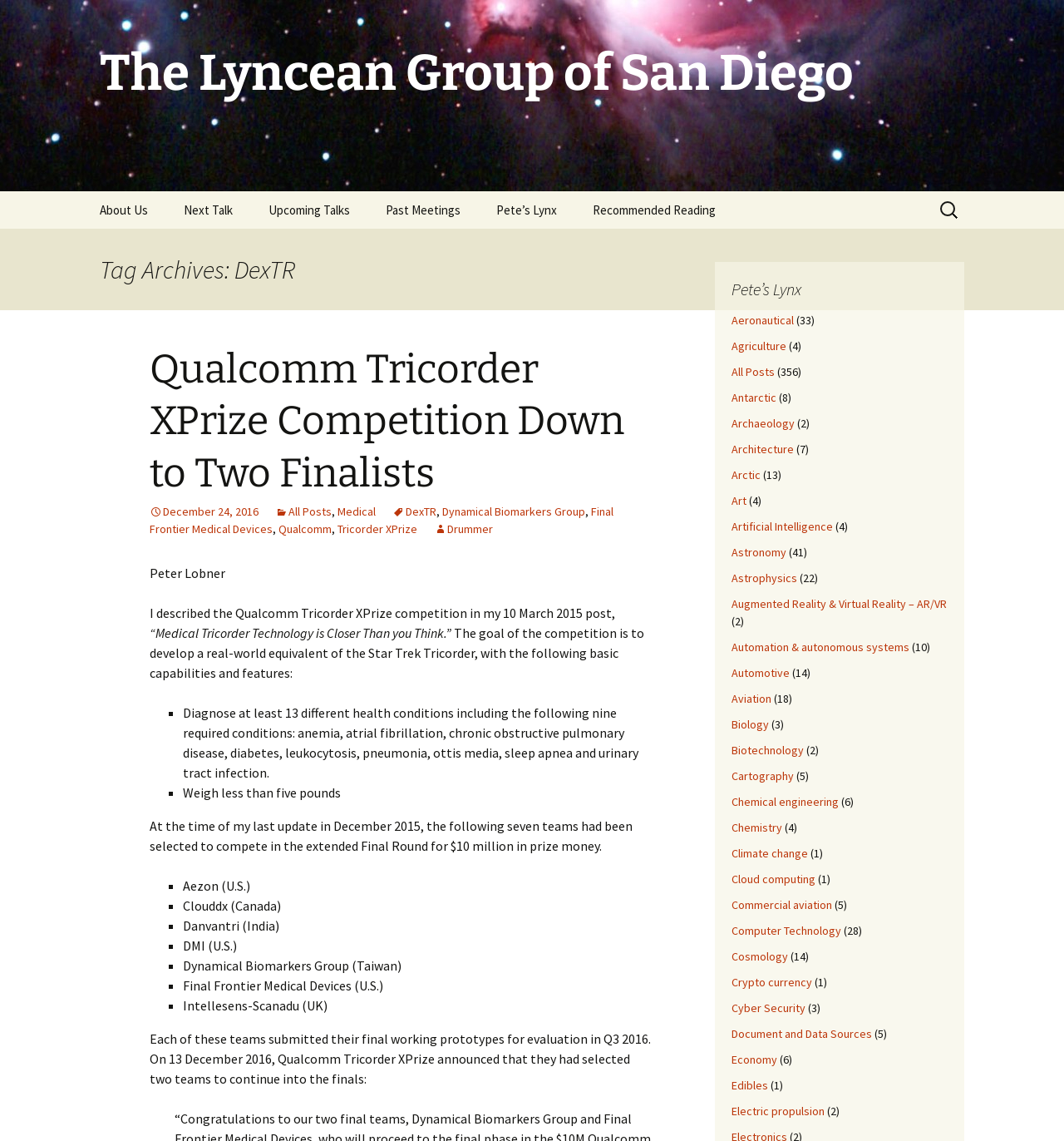Analyze the image and answer the question with as much detail as possible: 
What is the name of the group?

The name of the group can be inferred from the heading 'The Lyncean Group of San Diego' at the top of the webpage, which is also the title of the webpage.